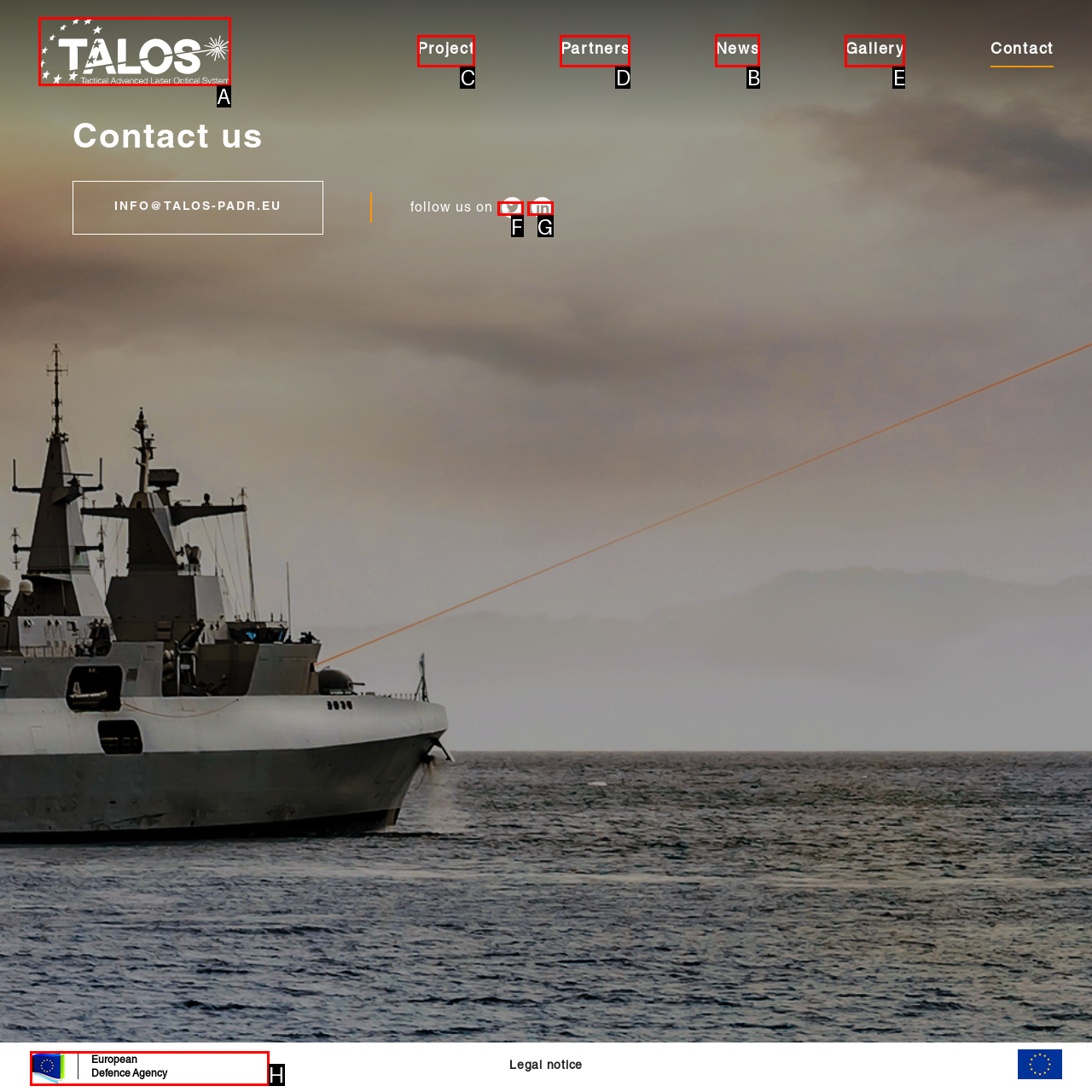Find the option you need to click to complete the following instruction: view news
Answer with the corresponding letter from the choices given directly.

B